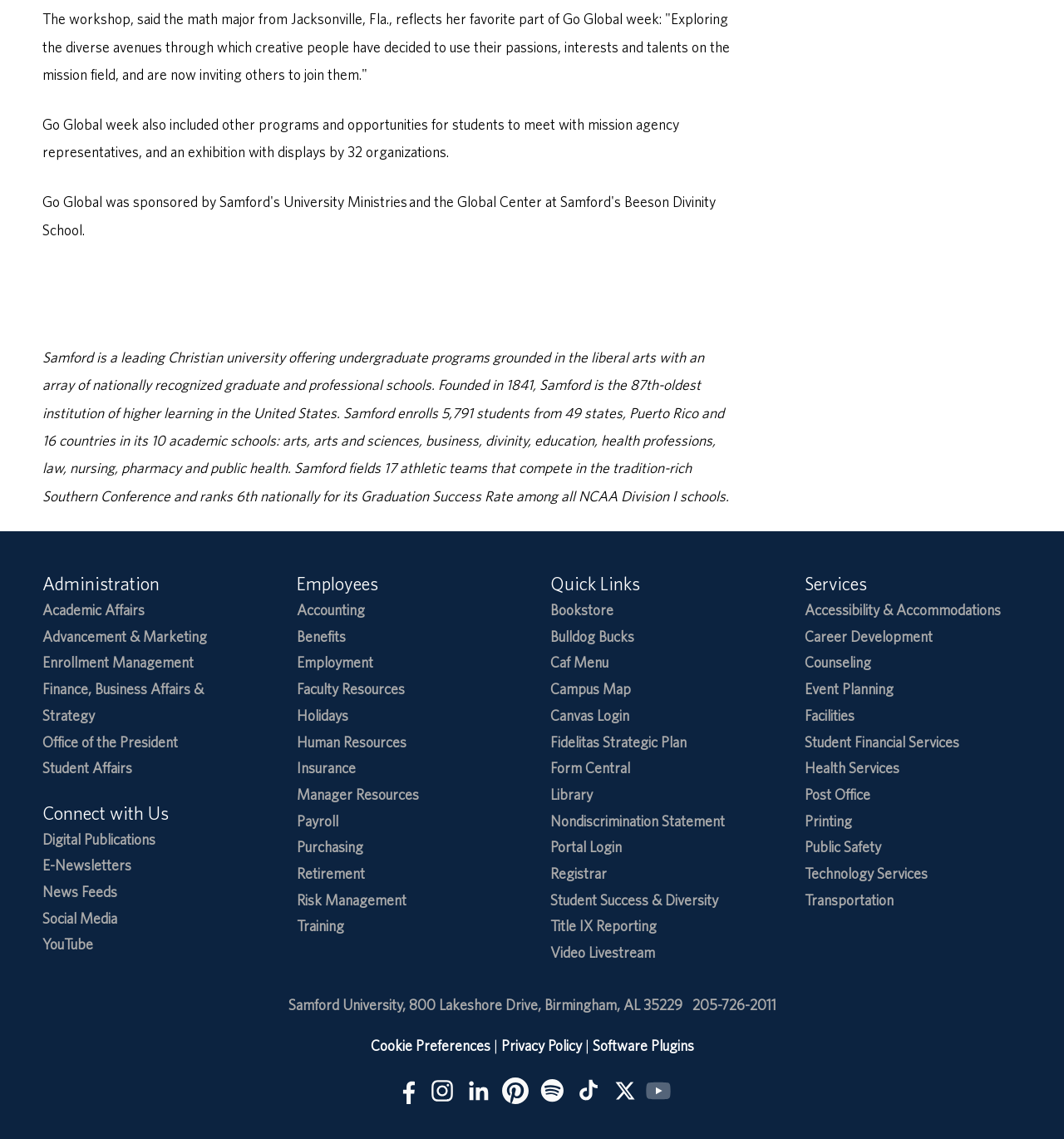Please locate the clickable area by providing the bounding box coordinates to follow this instruction: "Go to recent post San Francisco".

None